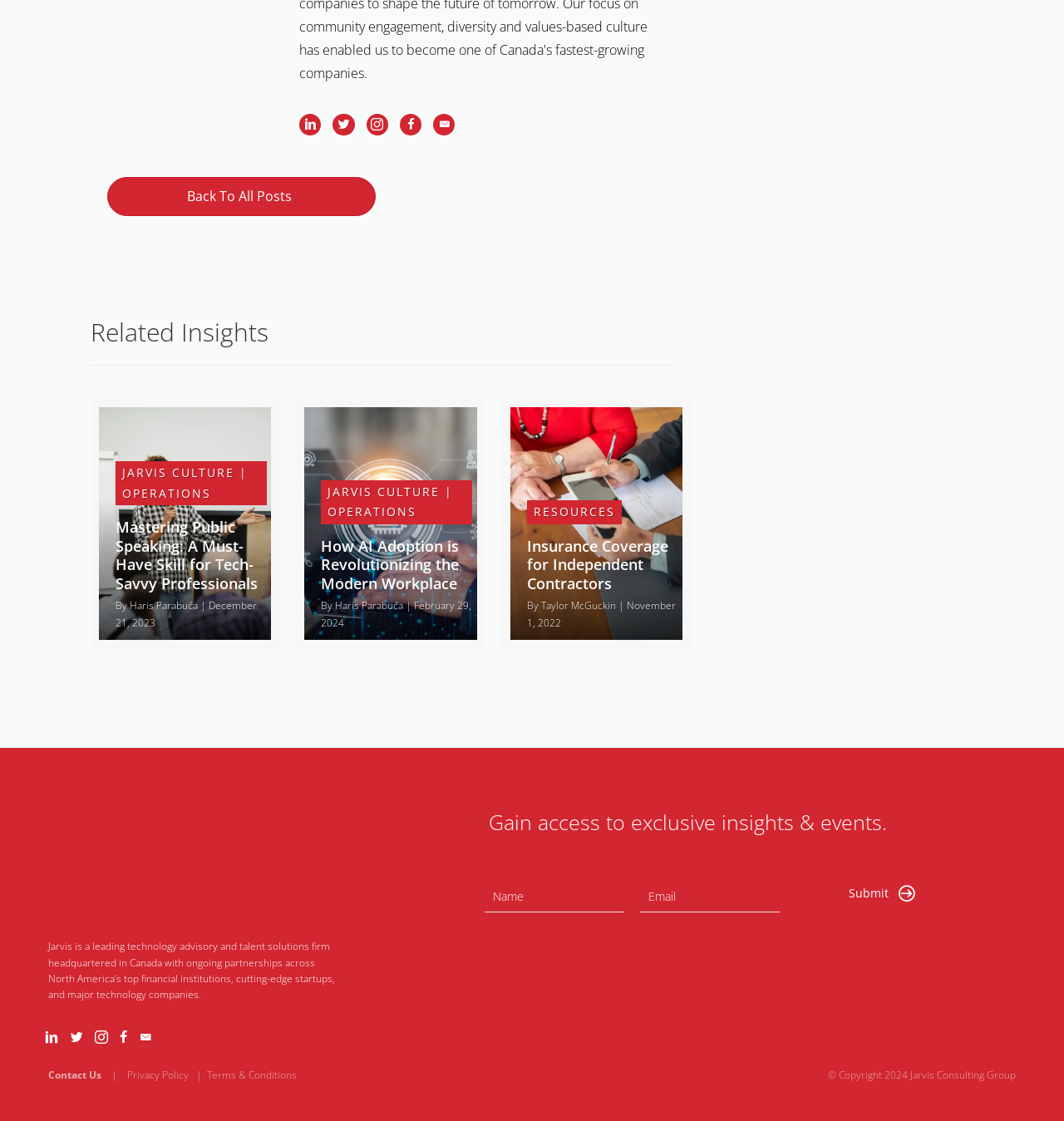Using the image as a reference, answer the following question in as much detail as possible:
What are the three categories of insights?

I found the answer by examining the links and headings on the webpage, which are organized into three categories: 'Related Insights', 'JARVIS CULTURE', and 'OPERATIONS'.